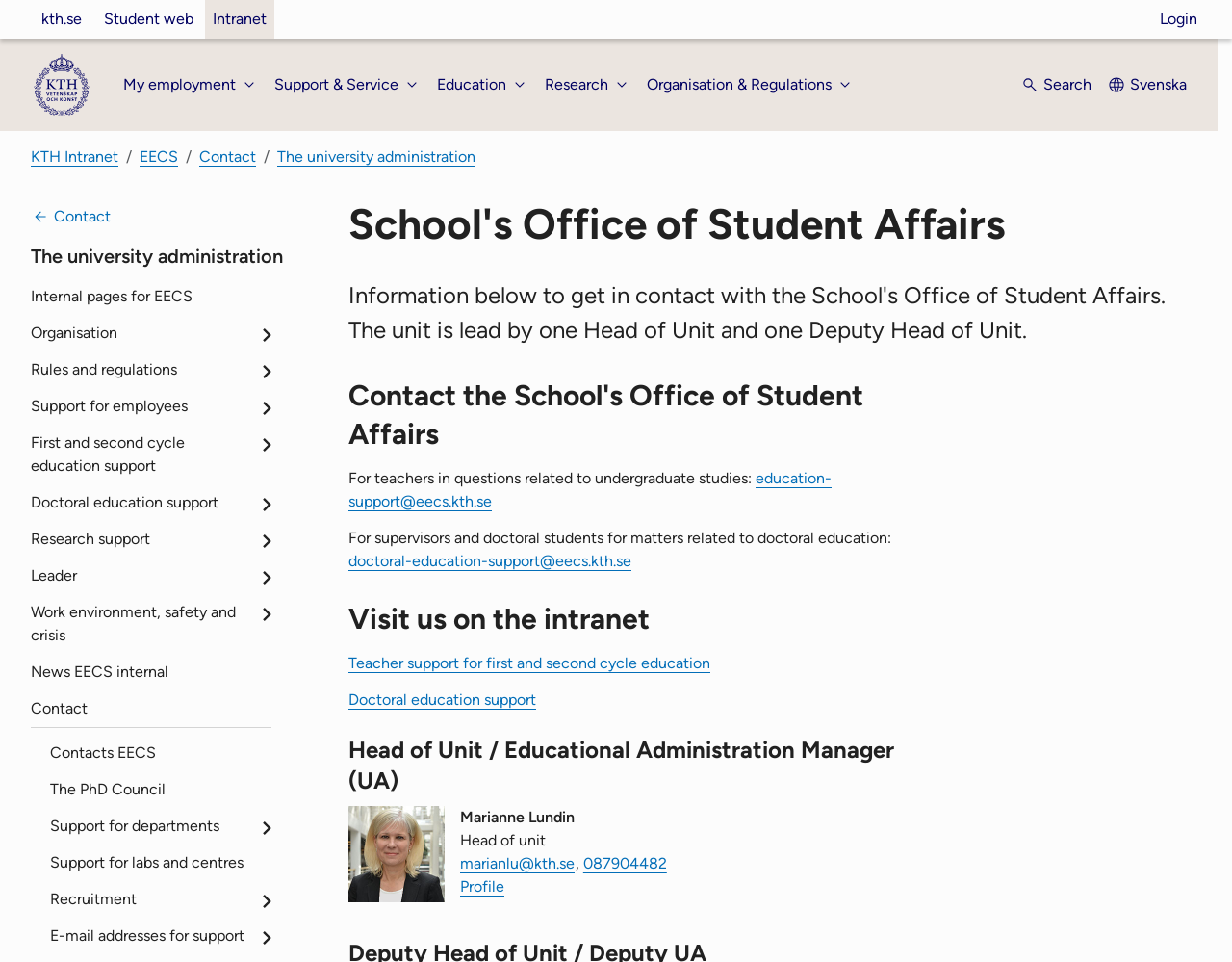Respond to the following question with a brief word or phrase:
What is the email address for teachers with questions about undergraduate studies?

education-support@eecs.kth.se